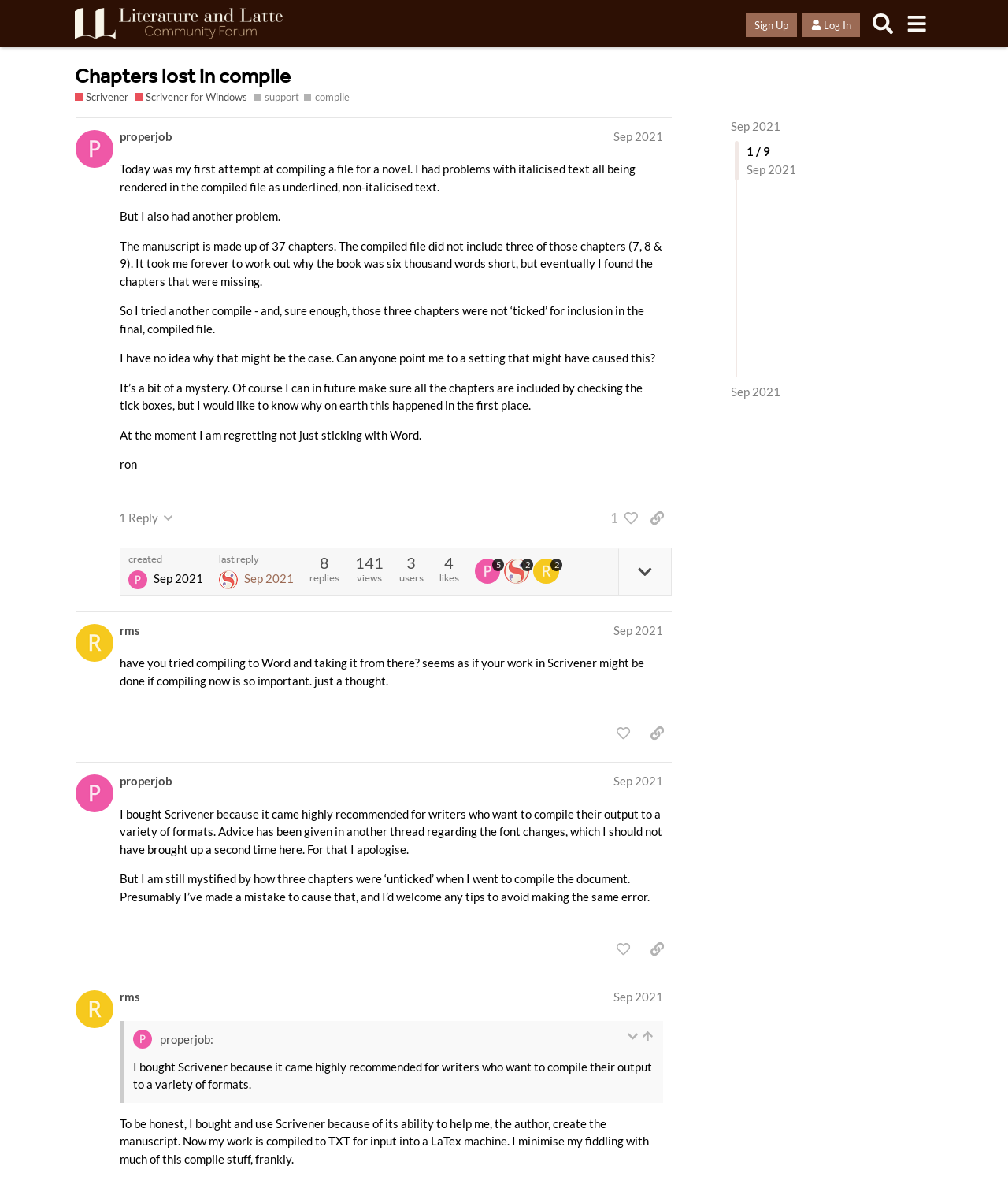Kindly provide the bounding box coordinates of the section you need to click on to fulfill the given instruction: "Click on the link 'Chapters lost in compile'".

[0.074, 0.049, 0.288, 0.082]